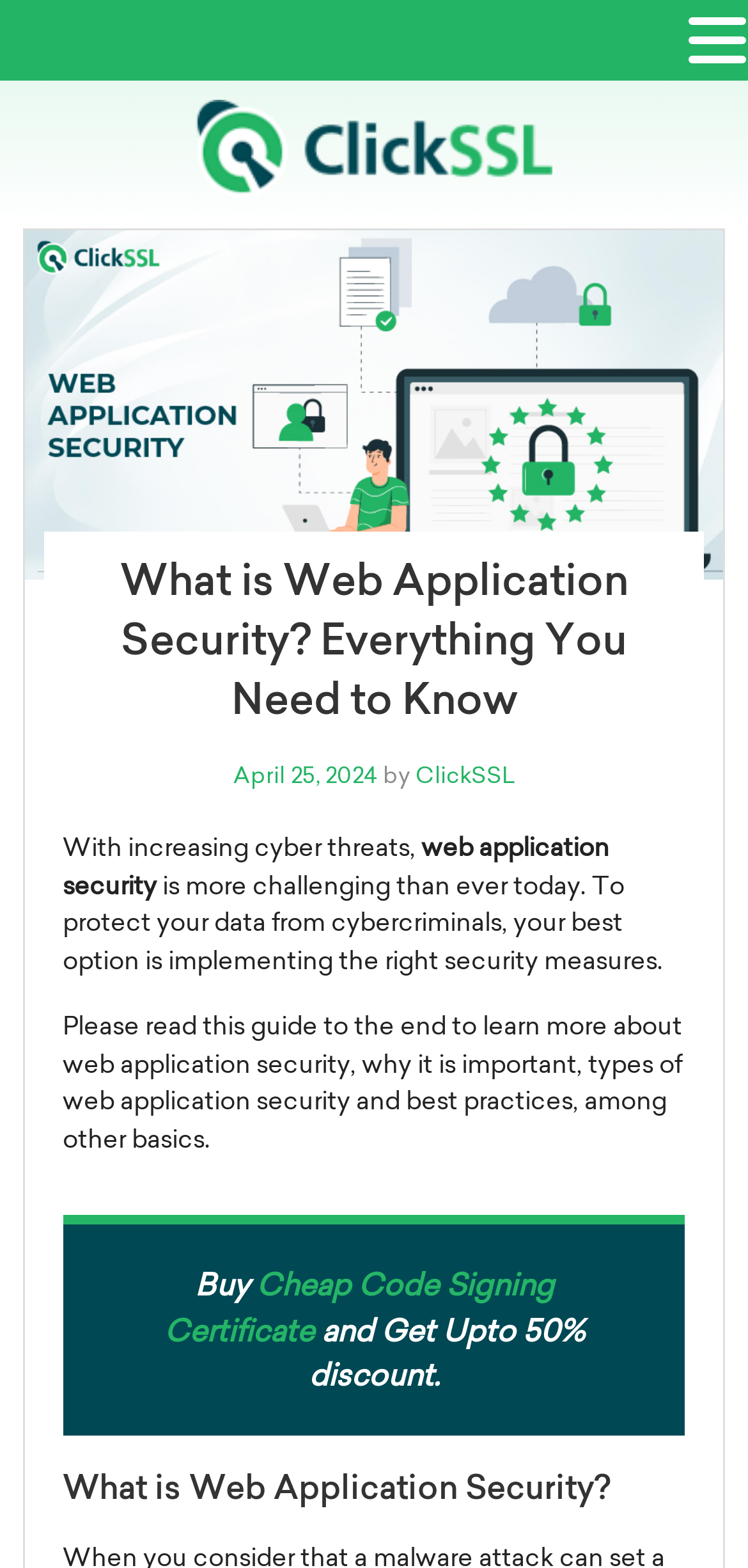What is the topic of the article?
From the details in the image, answer the question comprehensively.

I found the topic of the article by looking at the heading 'What is Web Application Security? Everything You Need to Know' and the repeated mentions of 'web application security' throughout the article.